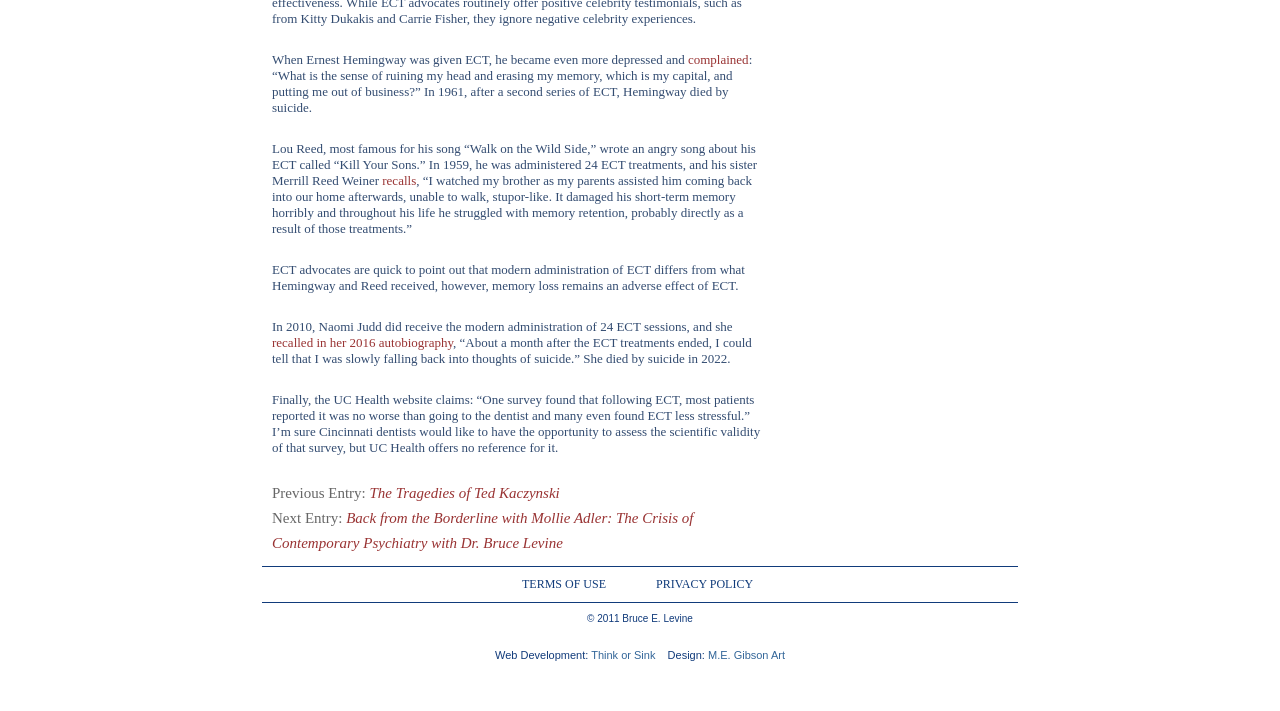Given the element description recalls, specify the bounding box coordinates of the corresponding UI element in the format (top-left x, top-left y, bottom-right x, bottom-right y). All values must be between 0 and 1.

[0.299, 0.243, 0.325, 0.264]